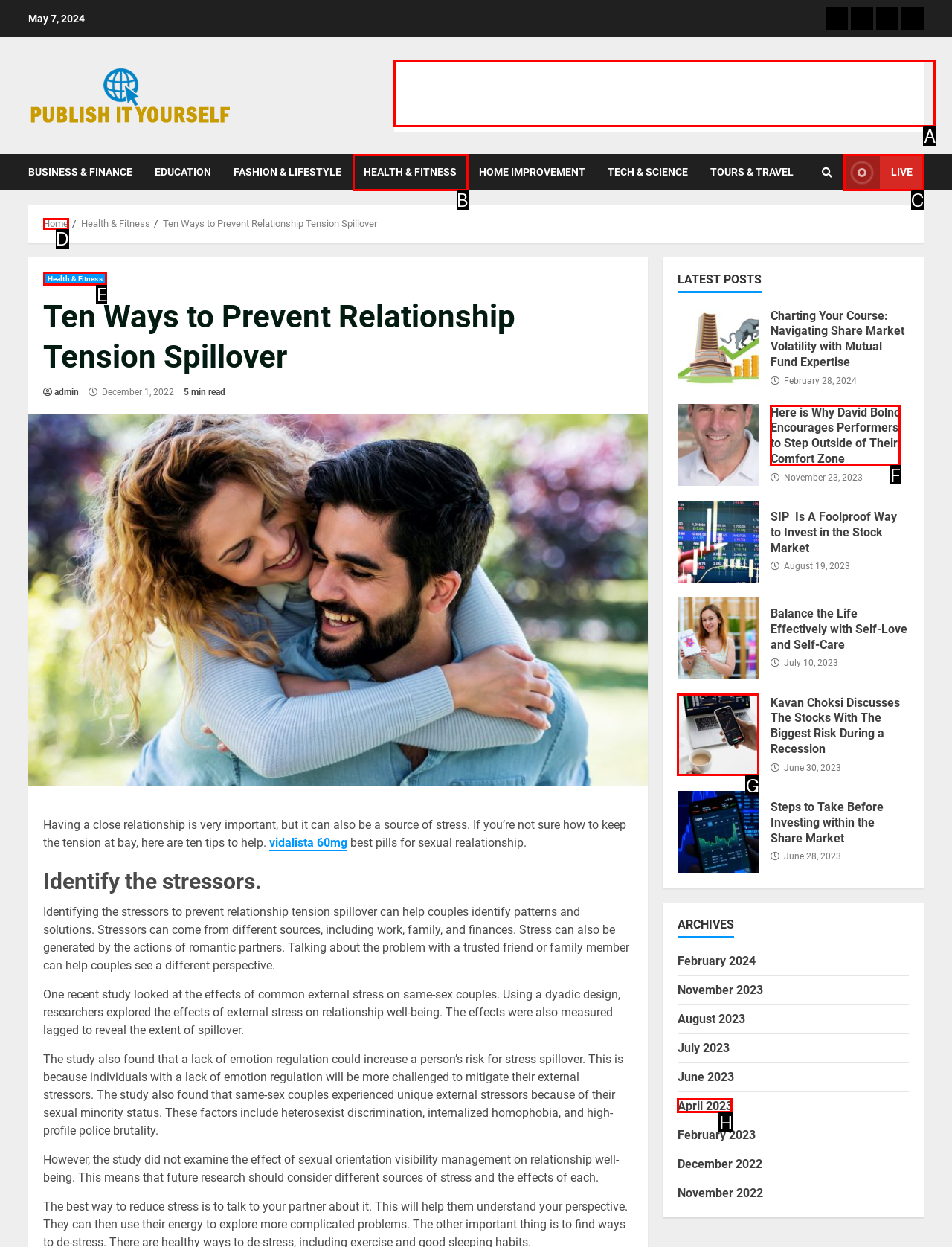Find the HTML element that matches the description: Live
Respond with the corresponding letter from the choices provided.

C